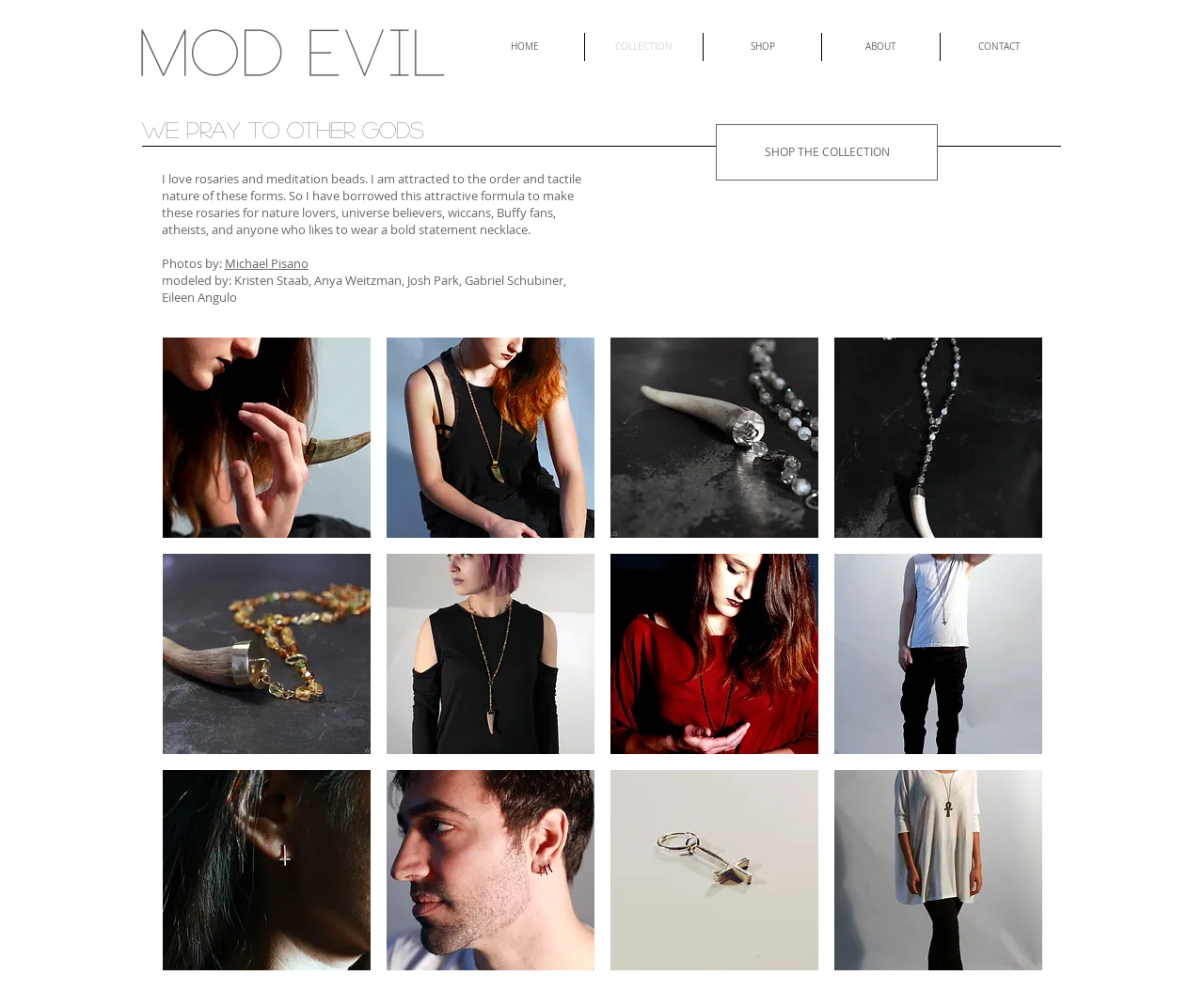Reply to the question with a single word or phrase:
What is the name of the first jewelry item?

Diana Ring